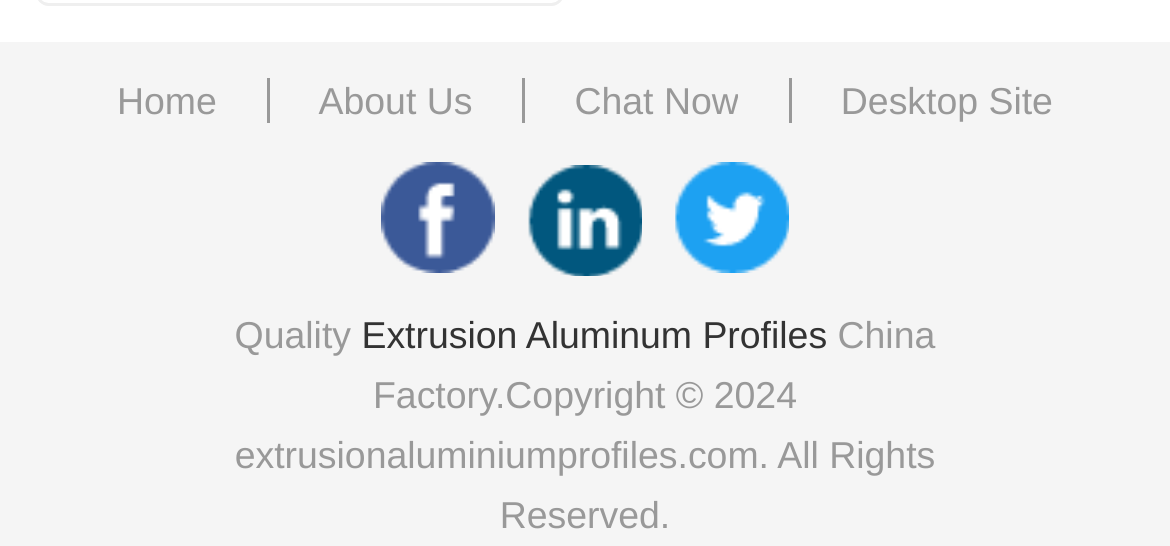What is the first menu item?
Using the image, respond with a single word or phrase.

Home